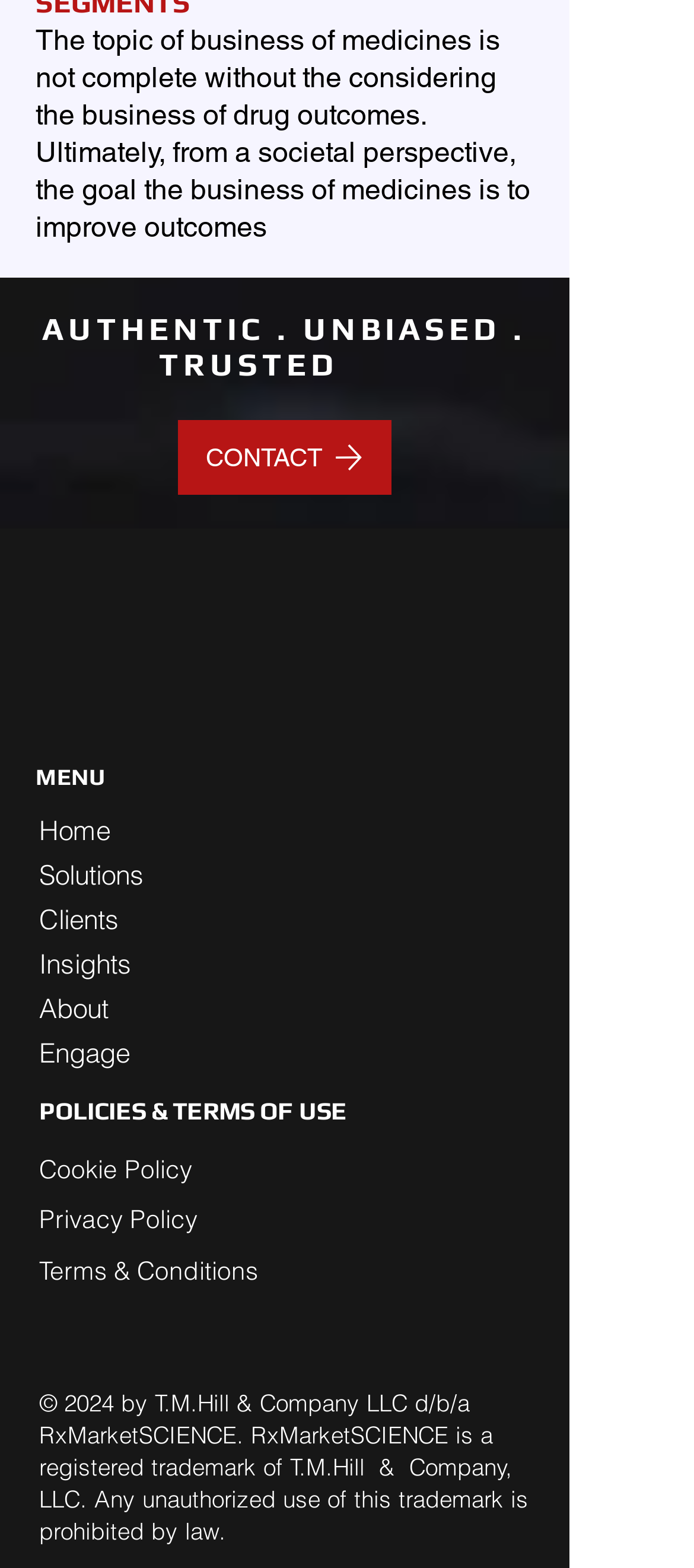With reference to the image, please provide a detailed answer to the following question: What is the purpose of the business of medicines?

The purpose of the business of medicines is to improve outcomes, as stated in the StaticText element with ID 756, which says 'Ultimately, from a societal perspective, the goal the business of medicines is to improve outcomes.'